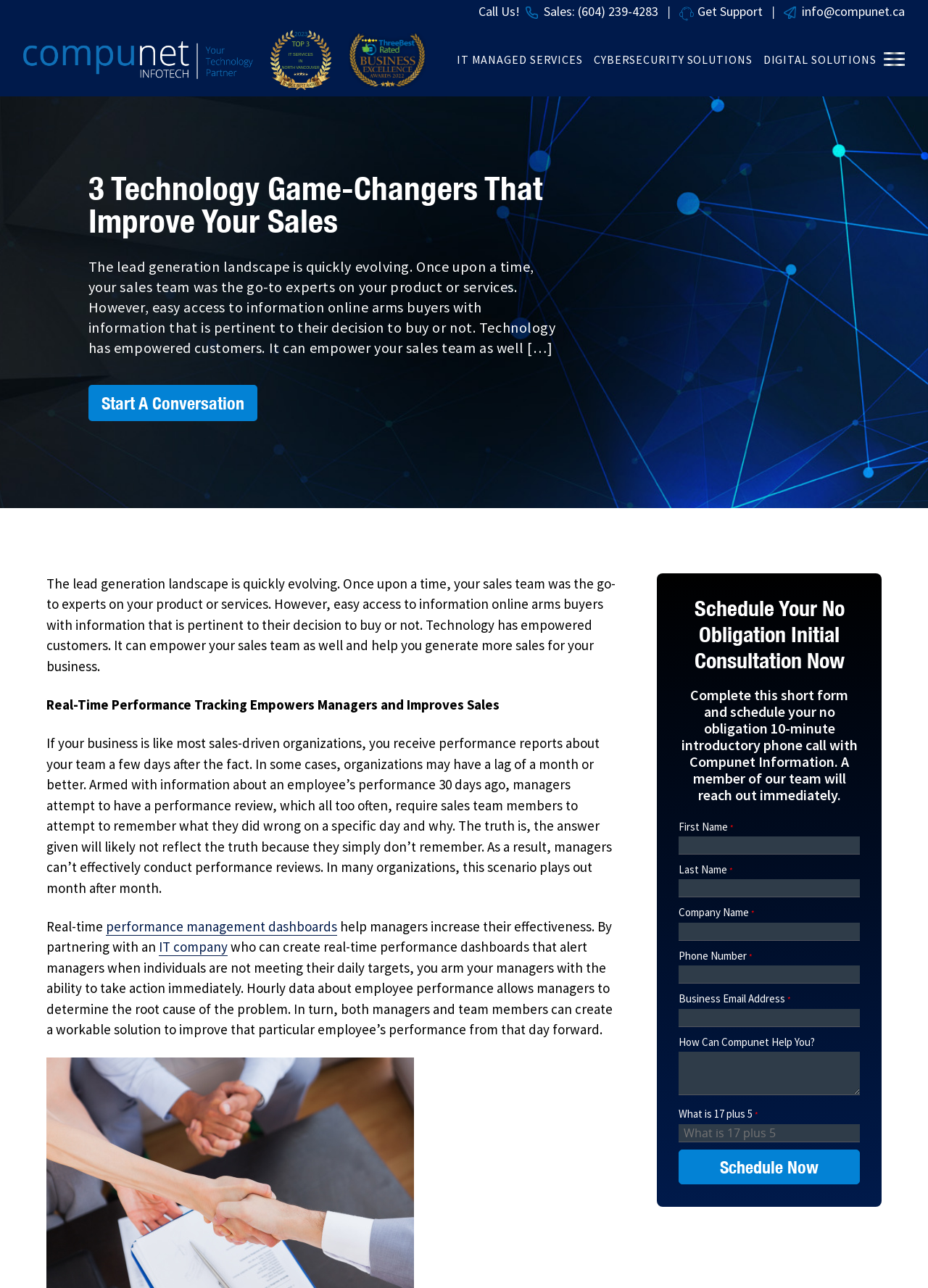Please determine the bounding box coordinates of the section I need to click to accomplish this instruction: "Click on 'Get Support'".

[0.752, 0.002, 0.822, 0.015]